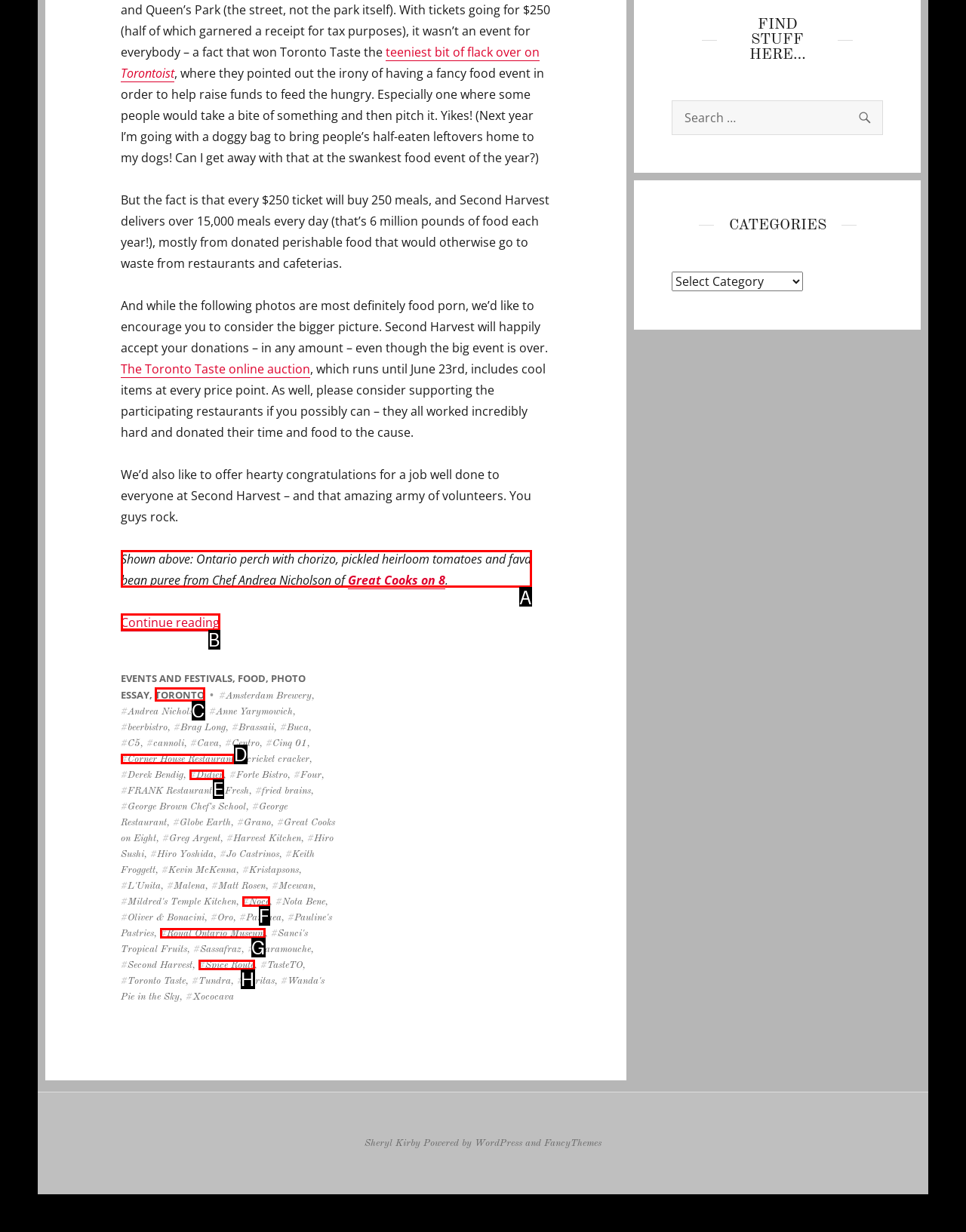Which UI element should you click on to achieve the following task: View the photos of the event? Provide the letter of the correct option.

A